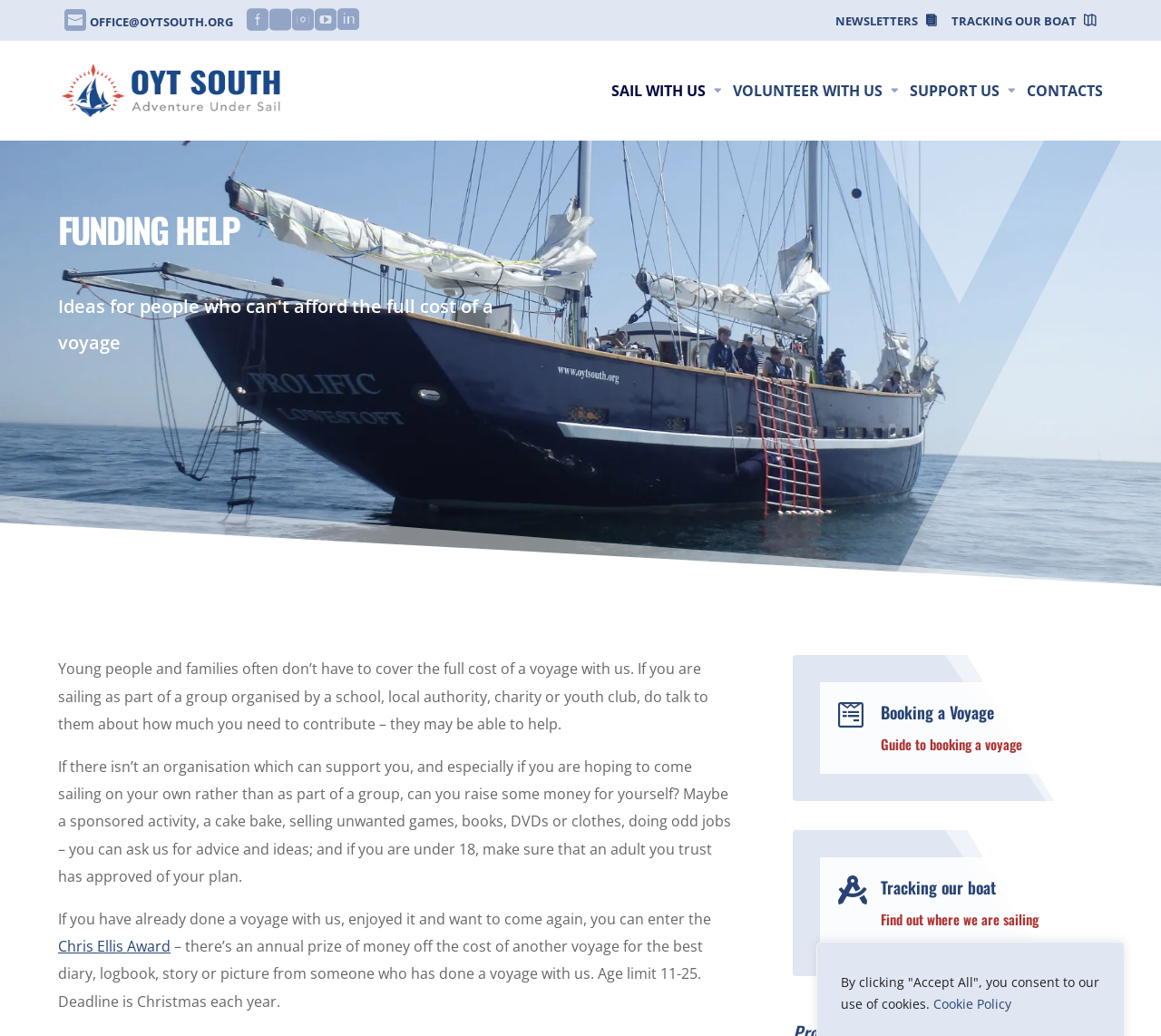Please locate the clickable area by providing the bounding box coordinates to follow this instruction: "Track the boat's location".

[0.819, 0.014, 0.944, 0.035]